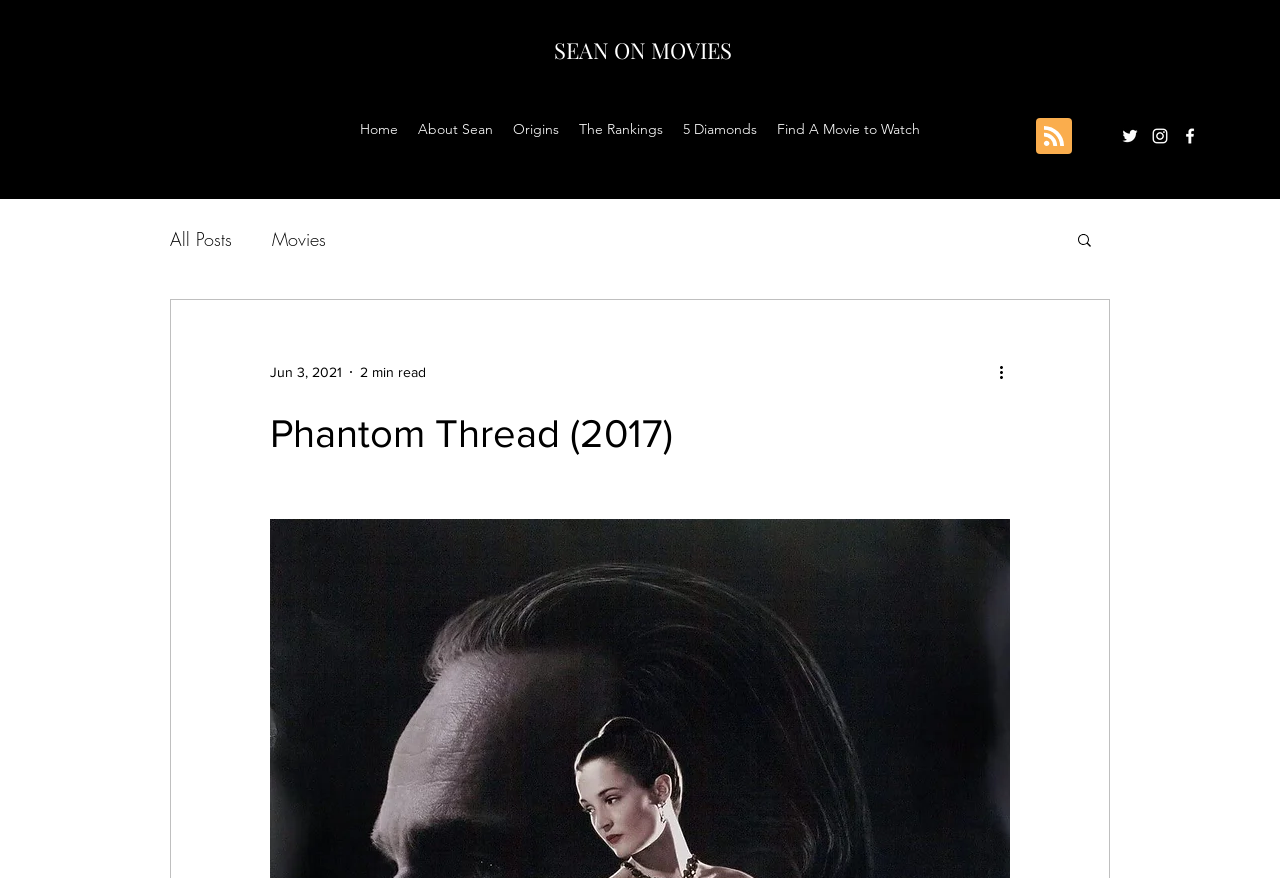What is the estimated reading time of the latest blog post?
Respond to the question with a single word or phrase according to the image.

2 min